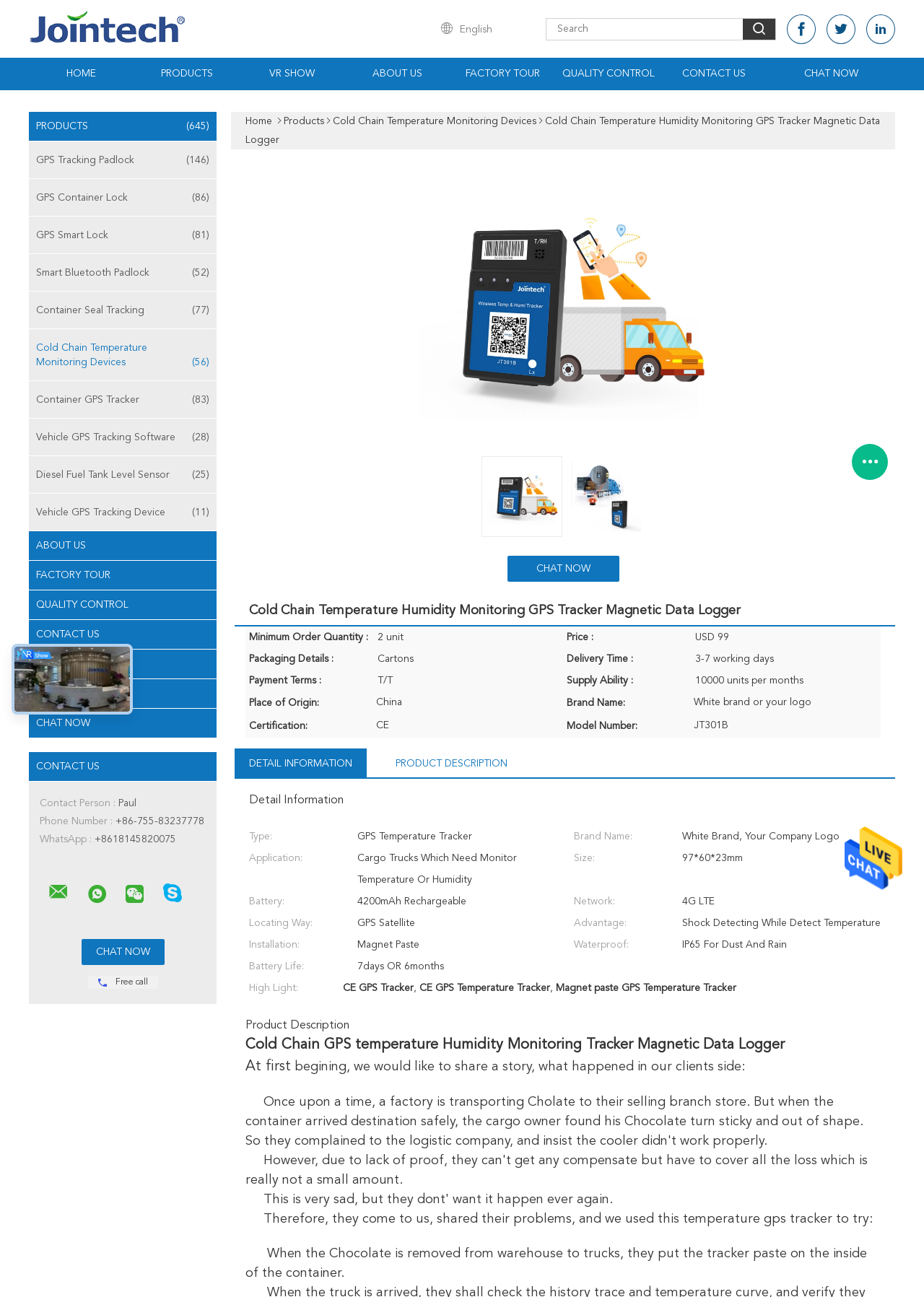Please identify the primary heading on the webpage and return its text.

Cold Chain Temperature Humidity Monitoring GPS Tracker Magnetic Data Logger